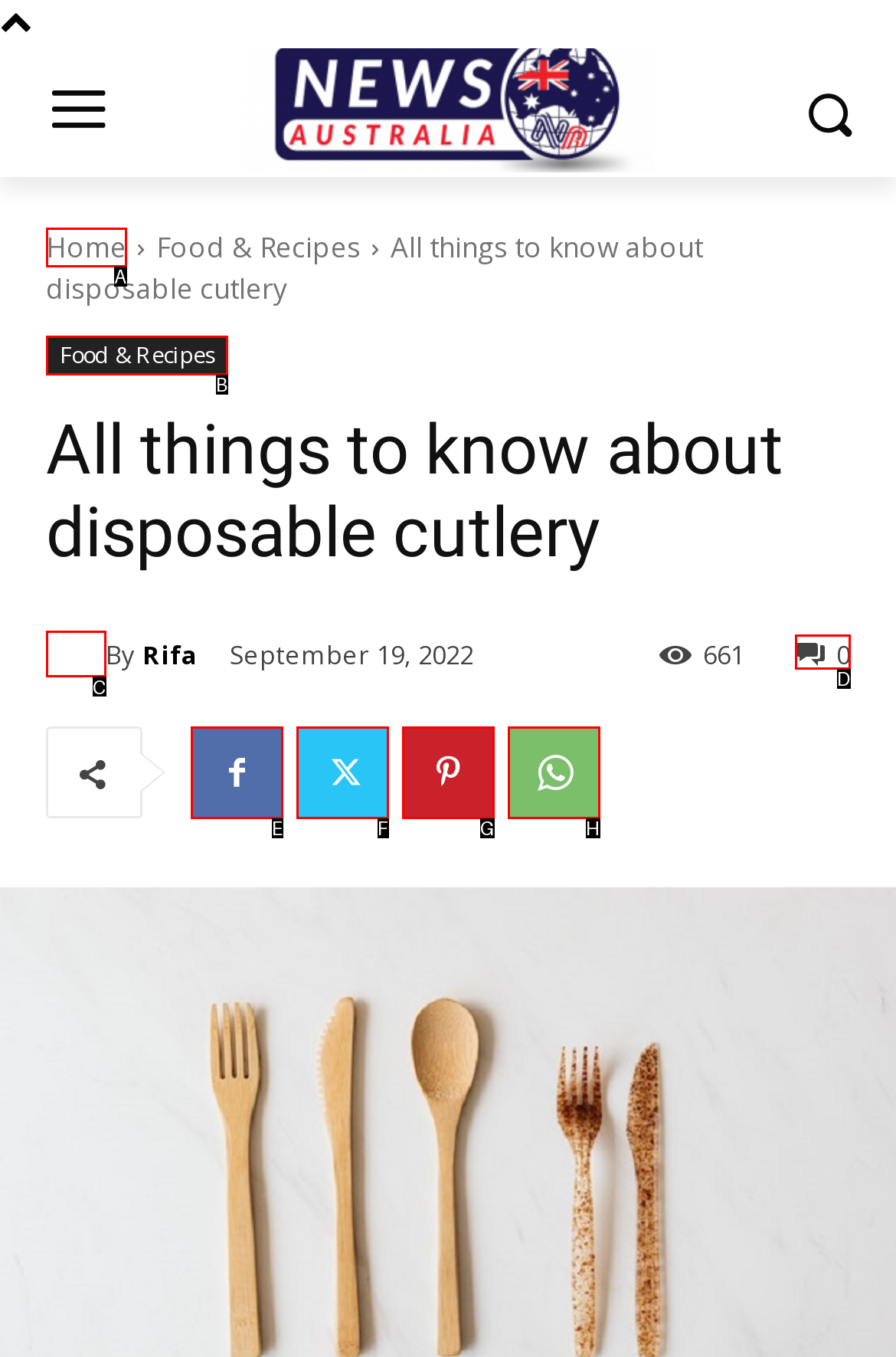From the given choices, identify the element that matches: 0
Answer with the letter of the selected option.

D